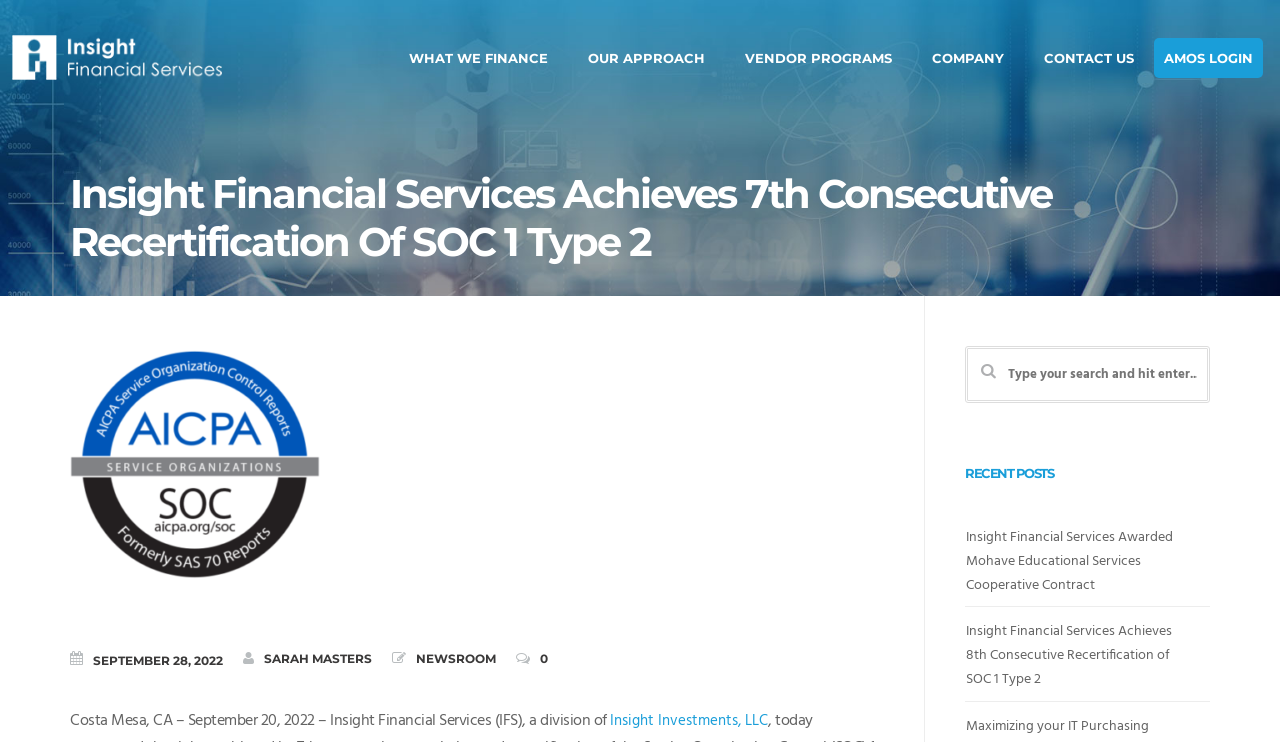Identify the bounding box coordinates of the area you need to click to perform the following instruction: "Read the recent post about Insight Financial Services Awarded Mohave Educational Services Cooperative Contract".

[0.755, 0.709, 0.946, 0.805]